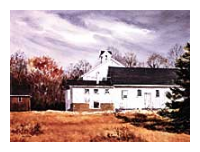Provide an in-depth description of the image.

The image features a serene landscape capturing a rustic, white barn set against a backdrop of soft, cloudy skies. The building, likely a representation of an artist's favorite locale, is surrounded by expansive fields of golden grass that suggest a tranquil rural setting. In the distance, hints of autumn foliage can be seen through the trees, adding warmth to the scene. This artwork embodies a sense of connection to nature, with the barn symbolizing both history and an artistic muse. The composition reflects a harmonious blend of natural beauty, evoking feelings of nostalgia and serenity, resonating deeply with those familiar with rural landscapes.